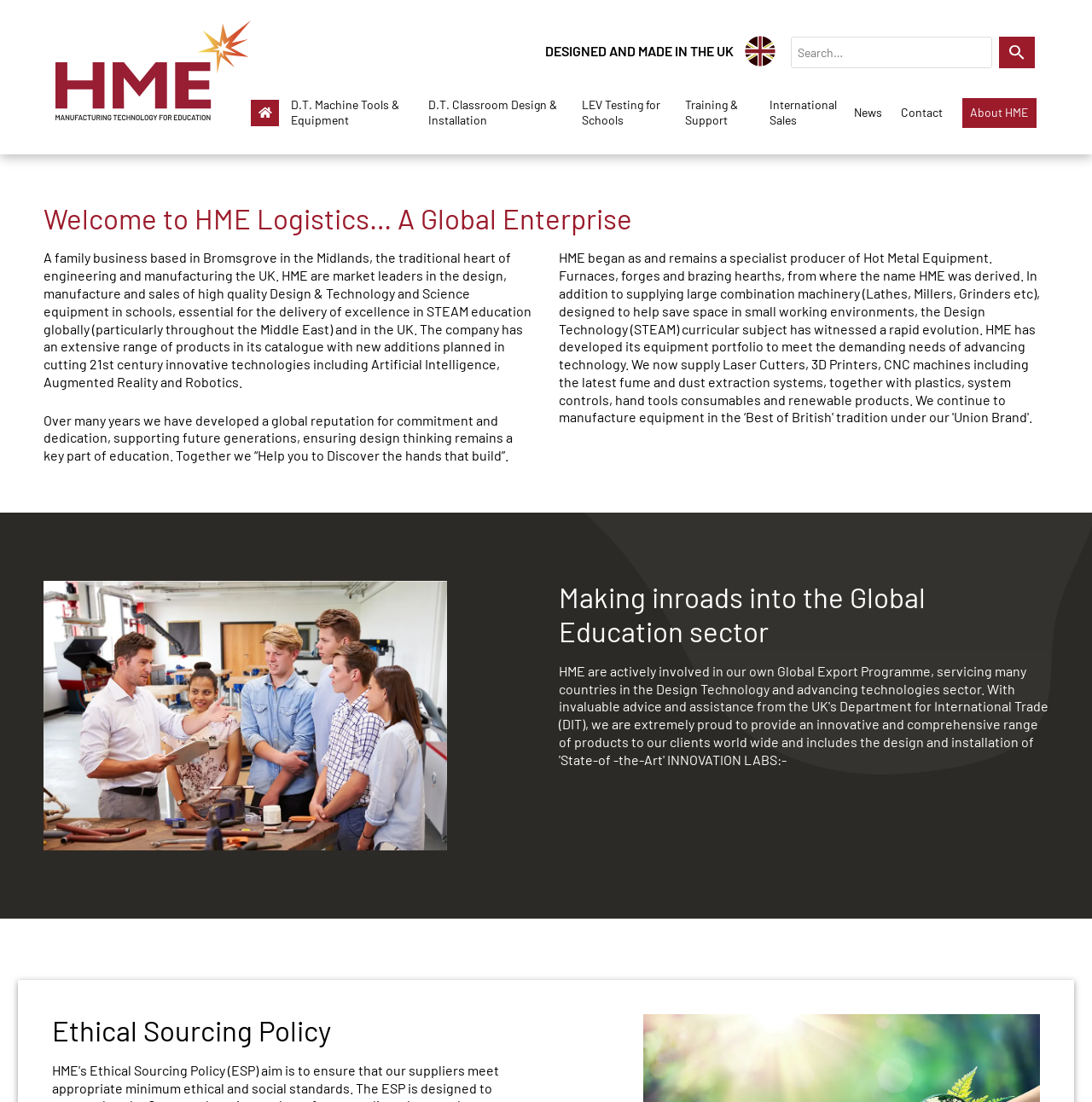Using the provided element description: "D.T. Machine Tools & Equipment", determine the bounding box coordinates of the corresponding UI element in the screenshot.

[0.266, 0.082, 0.381, 0.123]